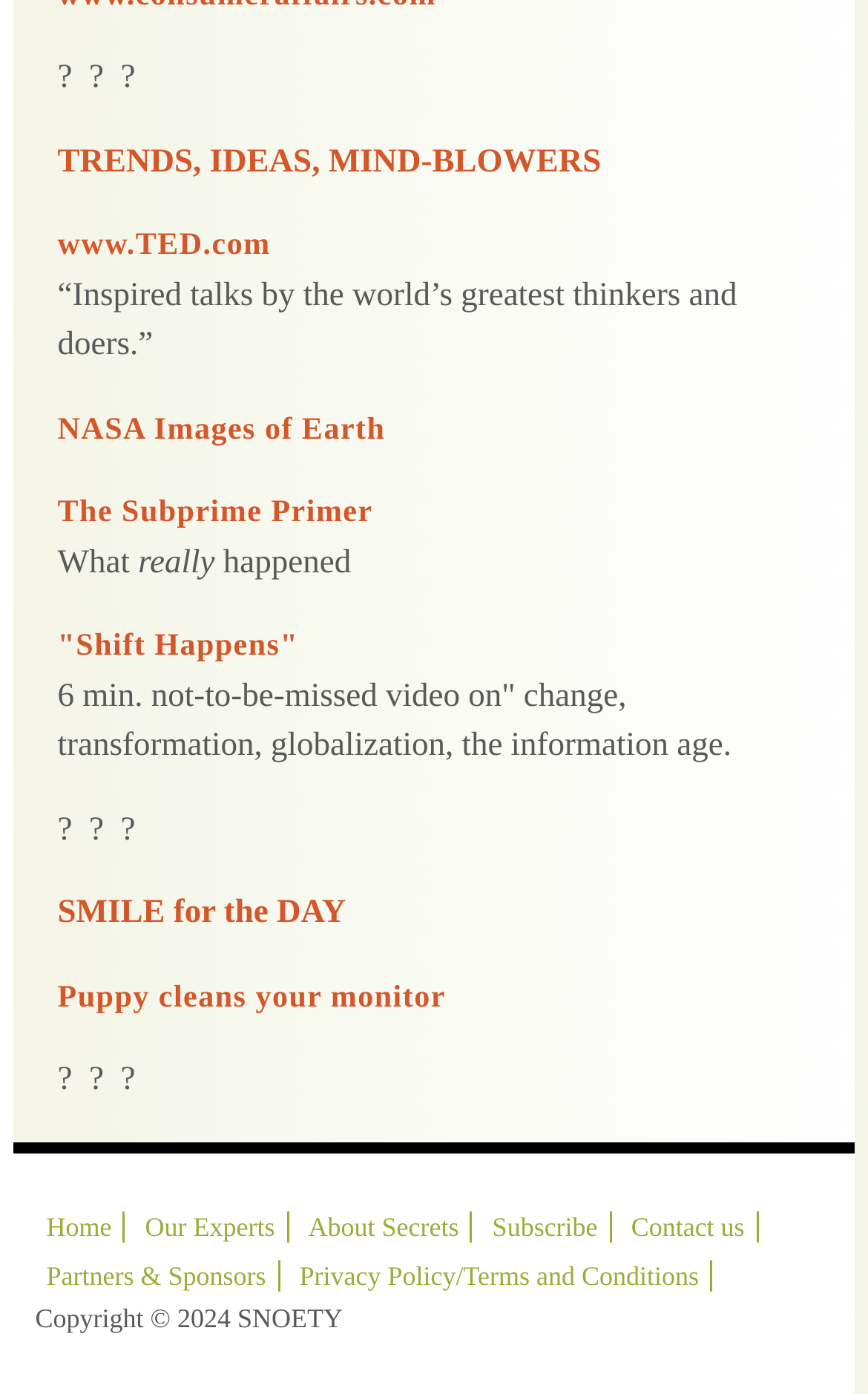Use a single word or phrase to answer the question: How many links are there in the footer?

8